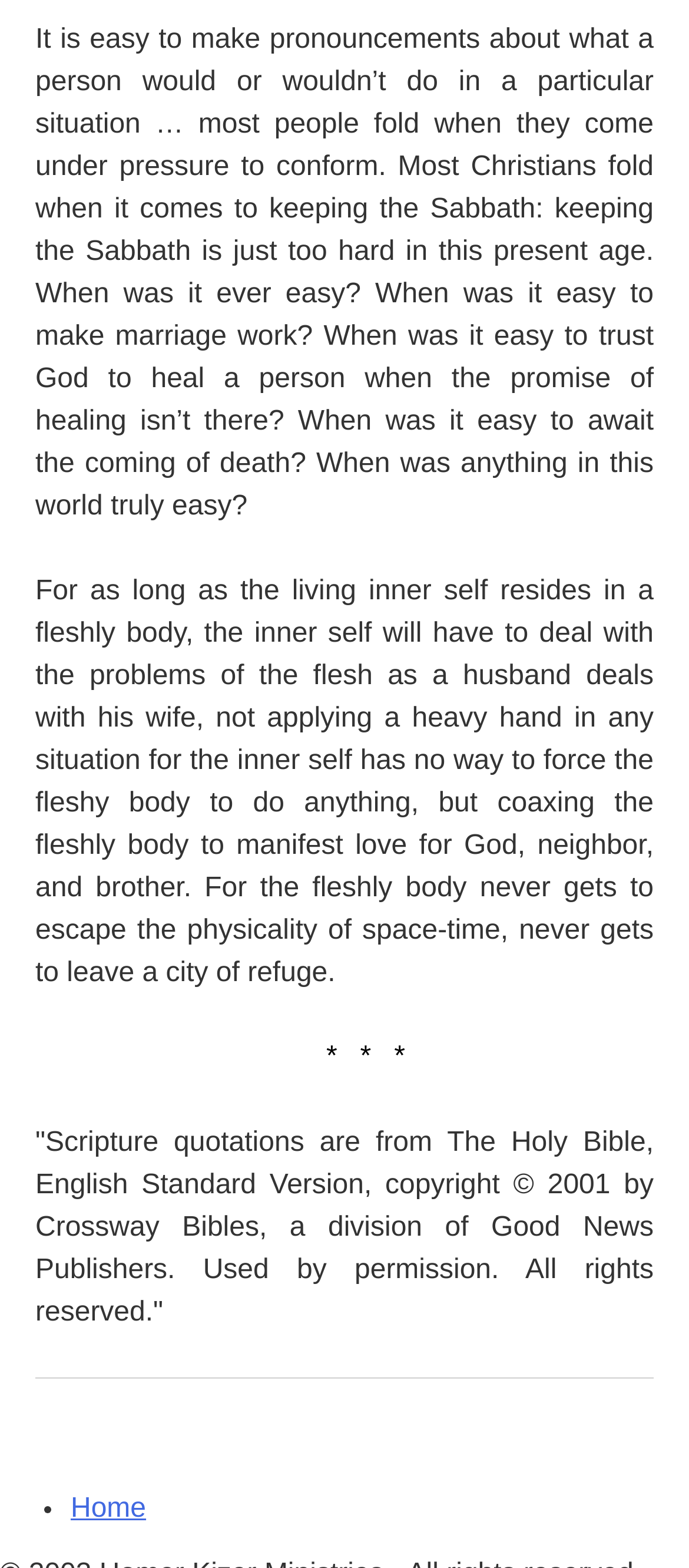Please answer the following question using a single word or phrase: 
What is the source of the scripture quotations?

The Holy Bible